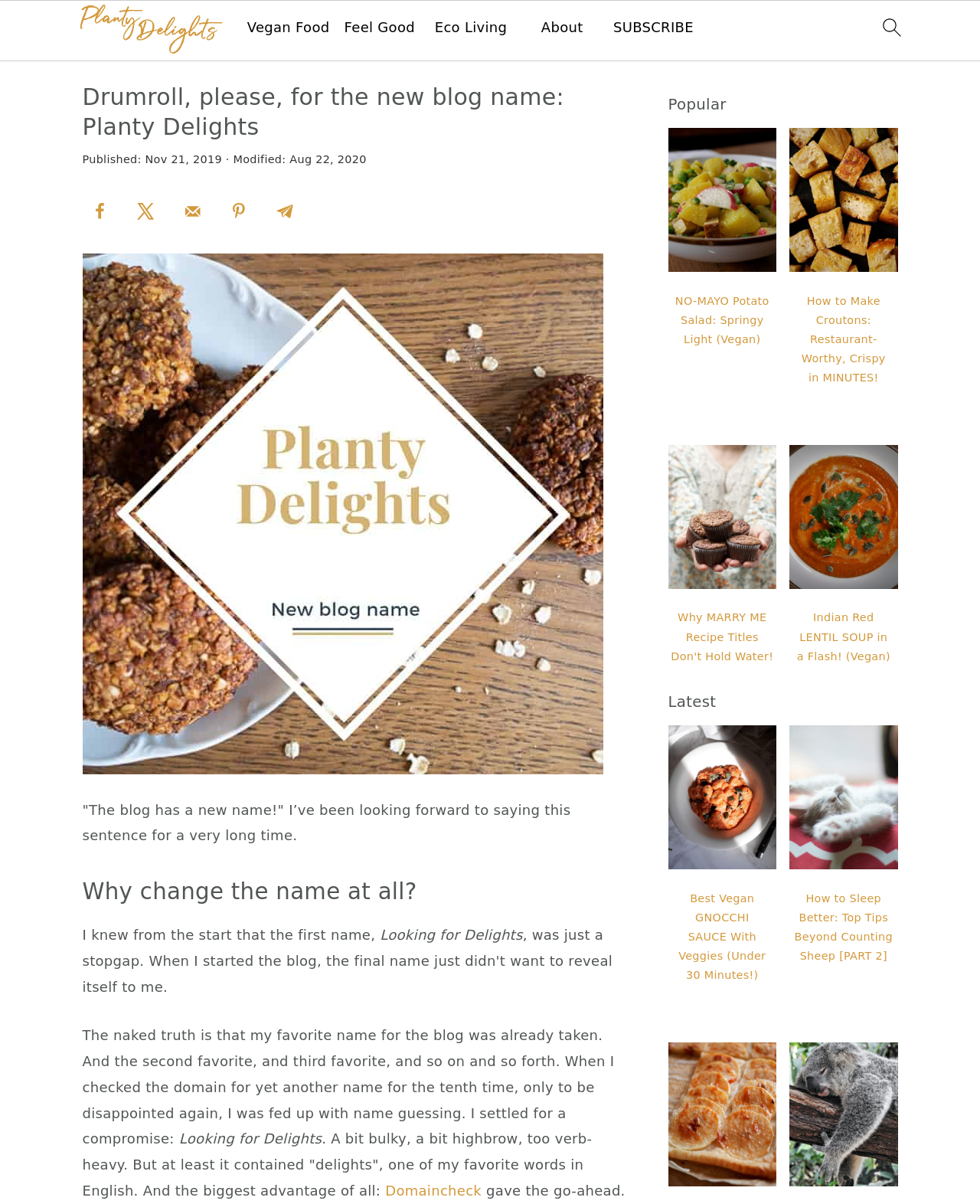Based on what you see in the screenshot, provide a thorough answer to this question: What is the purpose of the 'Domaincheck' link?

The 'Domaincheck' link is mentioned in the text as a way to check if a domain name is available, which is relevant to the story of how the blog's name was chosen.